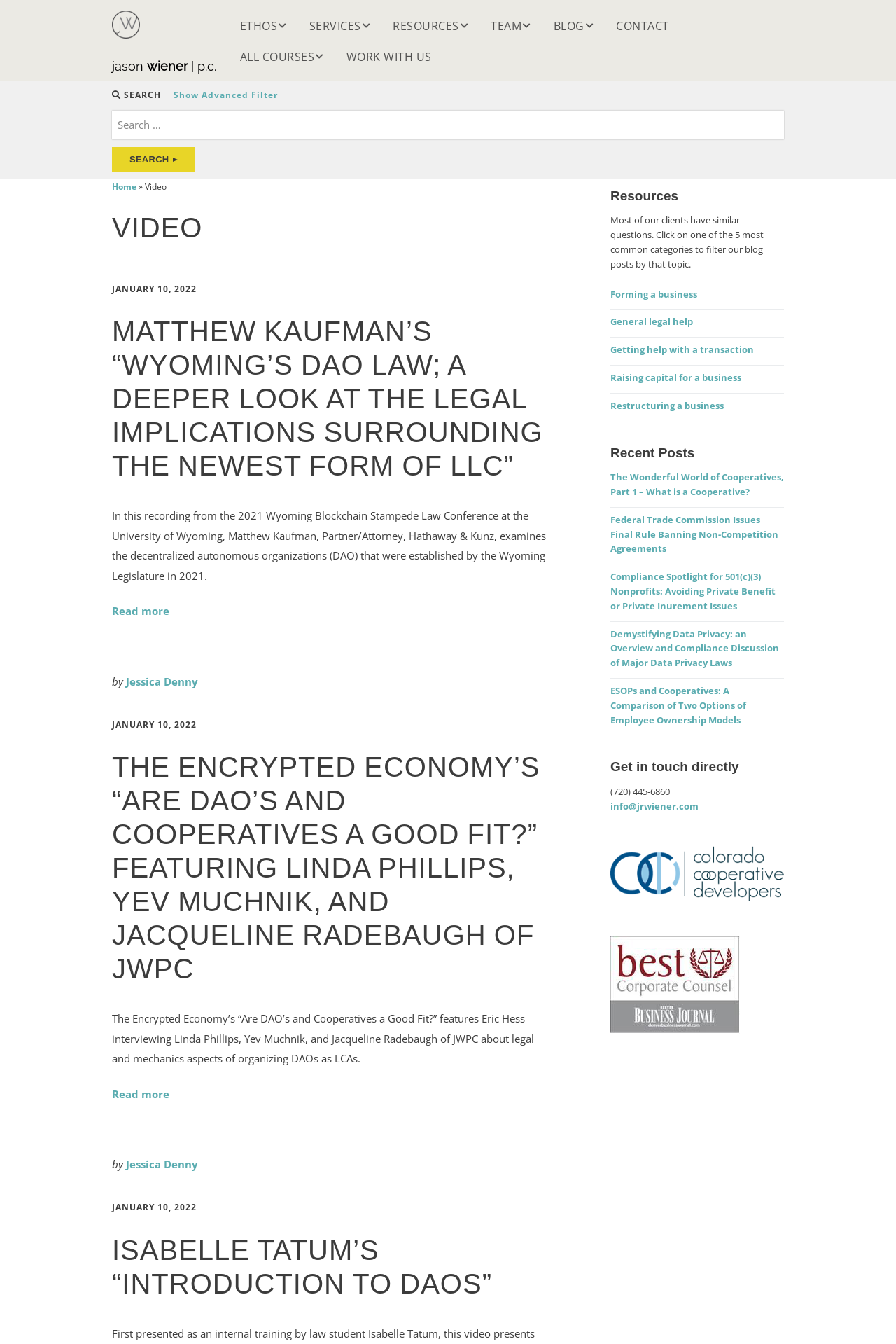What is the topic of the first video?
Answer with a single word or short phrase according to what you see in the image.

Wyoming's DAO law